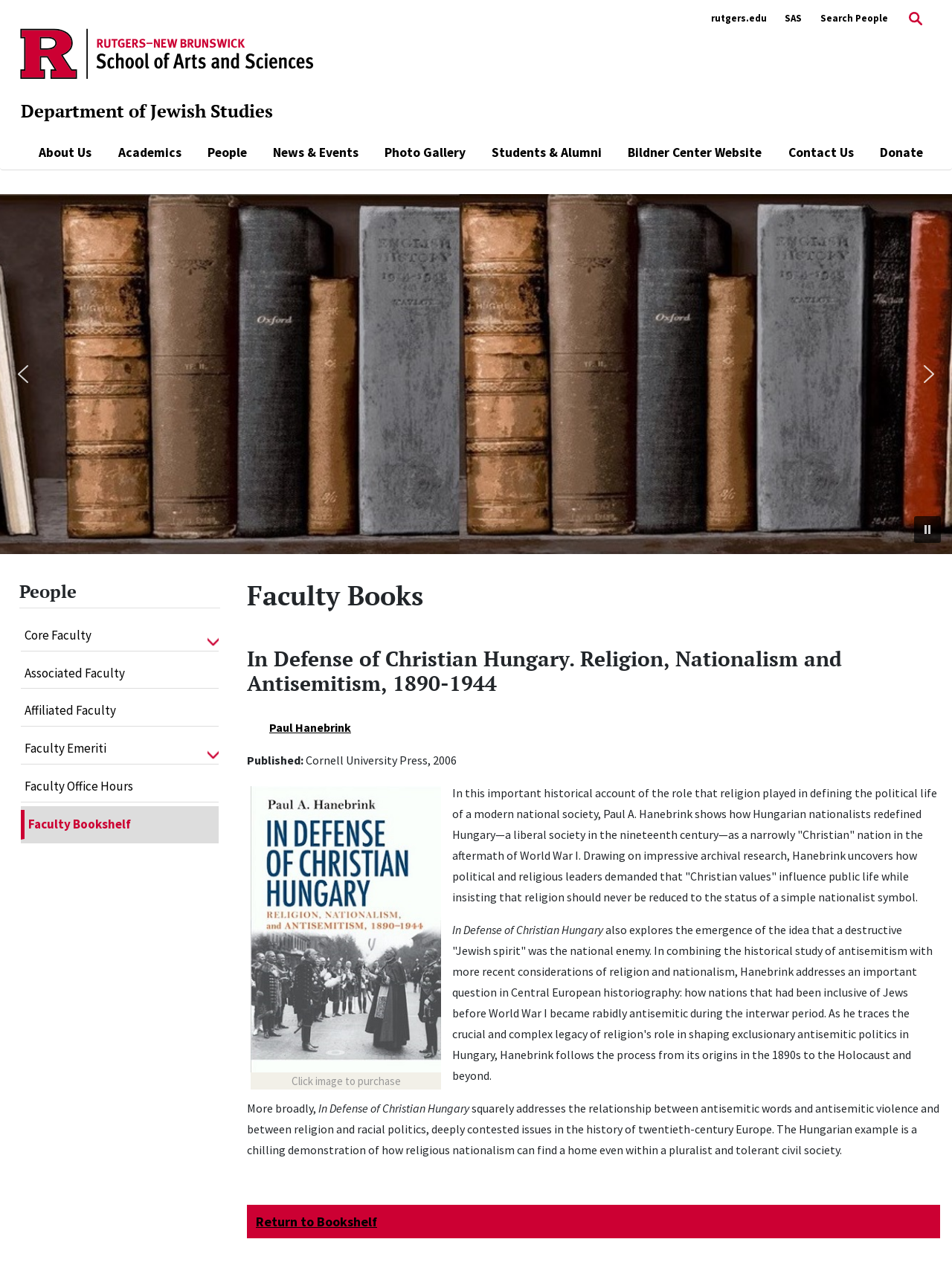Given the element description "Doomsday List" in the screenshot, predict the bounding box coordinates of that UI element.

None